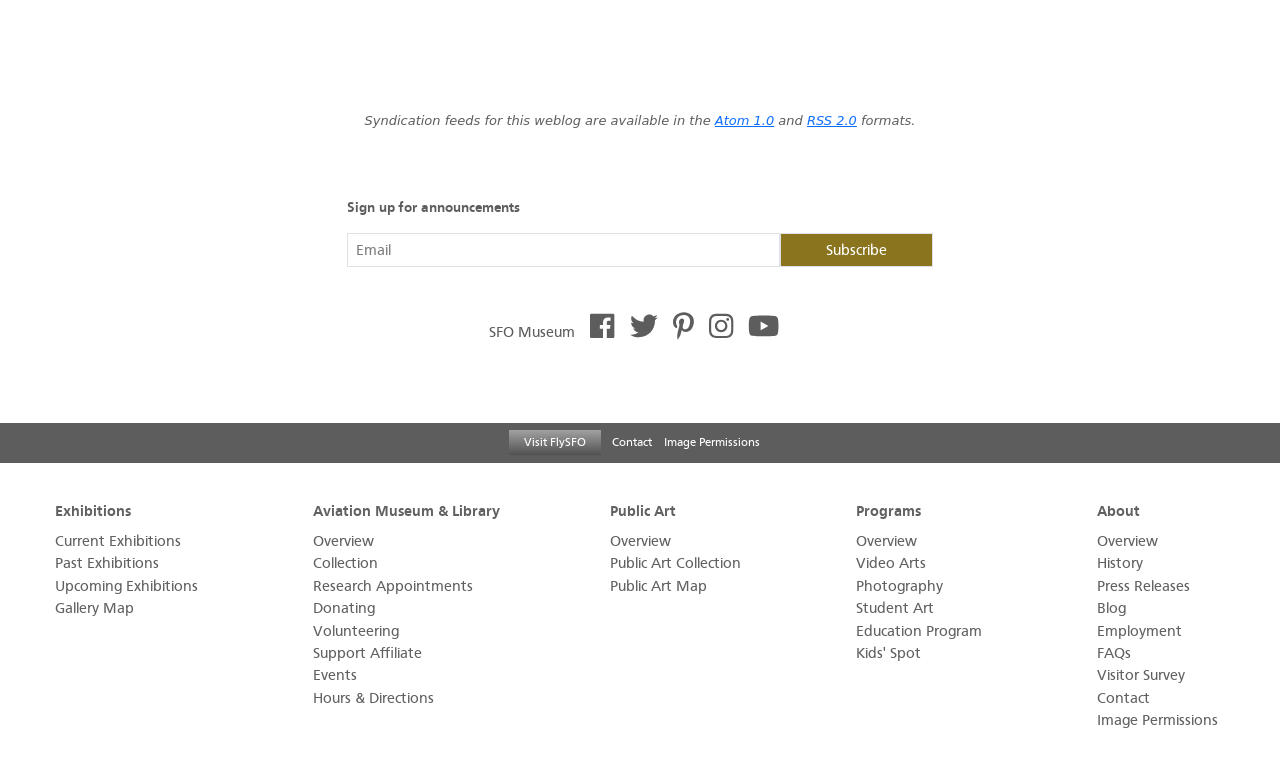Answer in one word or a short phrase: 
What is the purpose of the textbox?

Email subscription